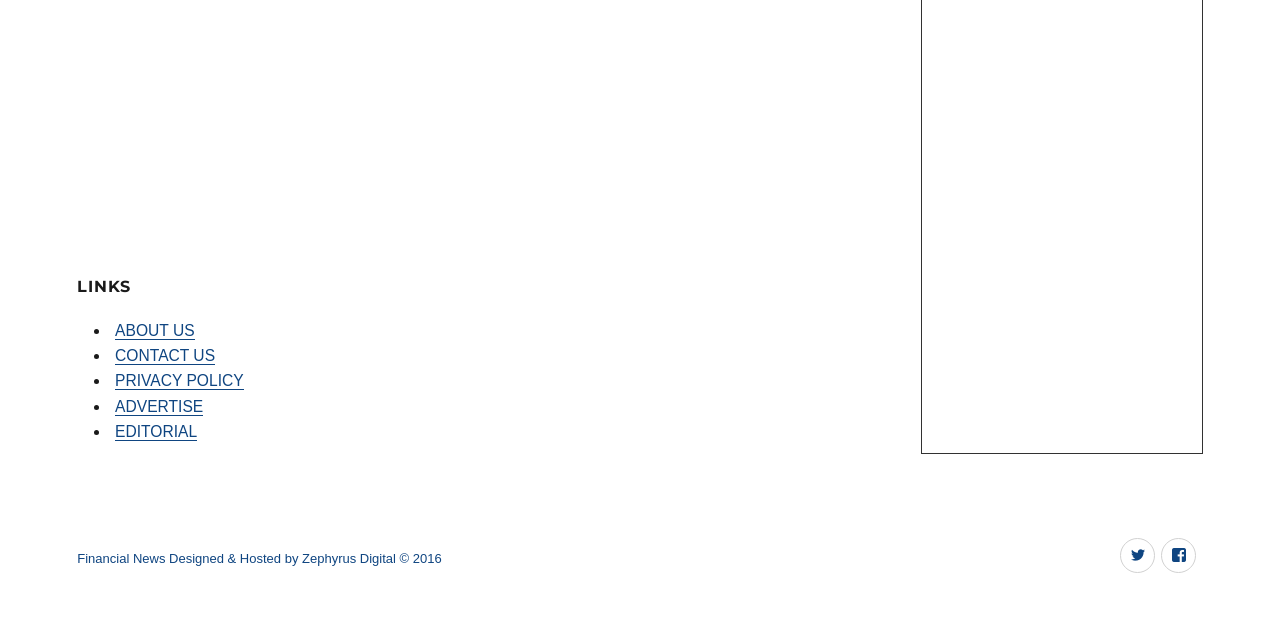Identify the bounding box for the UI element specified in this description: "Facebook". The coordinates must be four float numbers between 0 and 1, formatted as [left, top, right, bottom].

[0.907, 0.865, 0.935, 0.922]